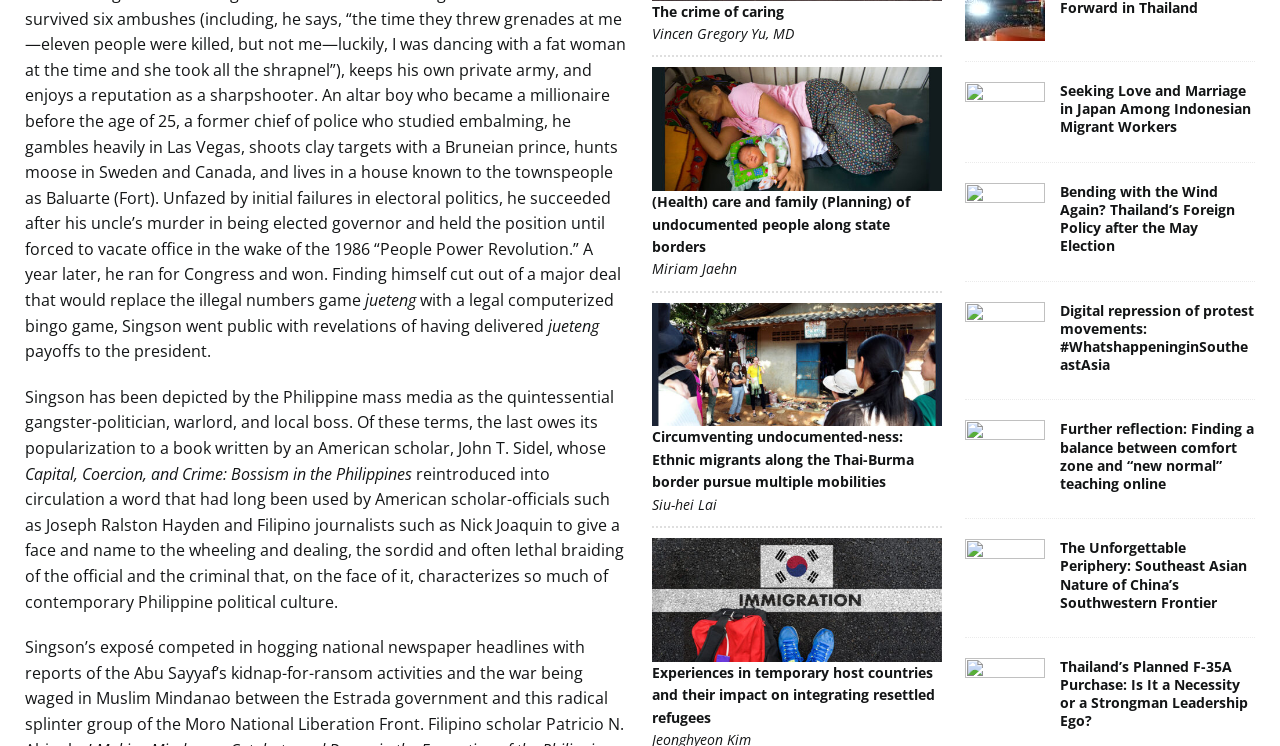Identify the bounding box coordinates of the part that should be clicked to carry out this instruction: "Click the link 'Further reflection: Finding a balance between comfort zone and “new normal” teaching online'".

[0.754, 0.56, 0.816, 0.641]